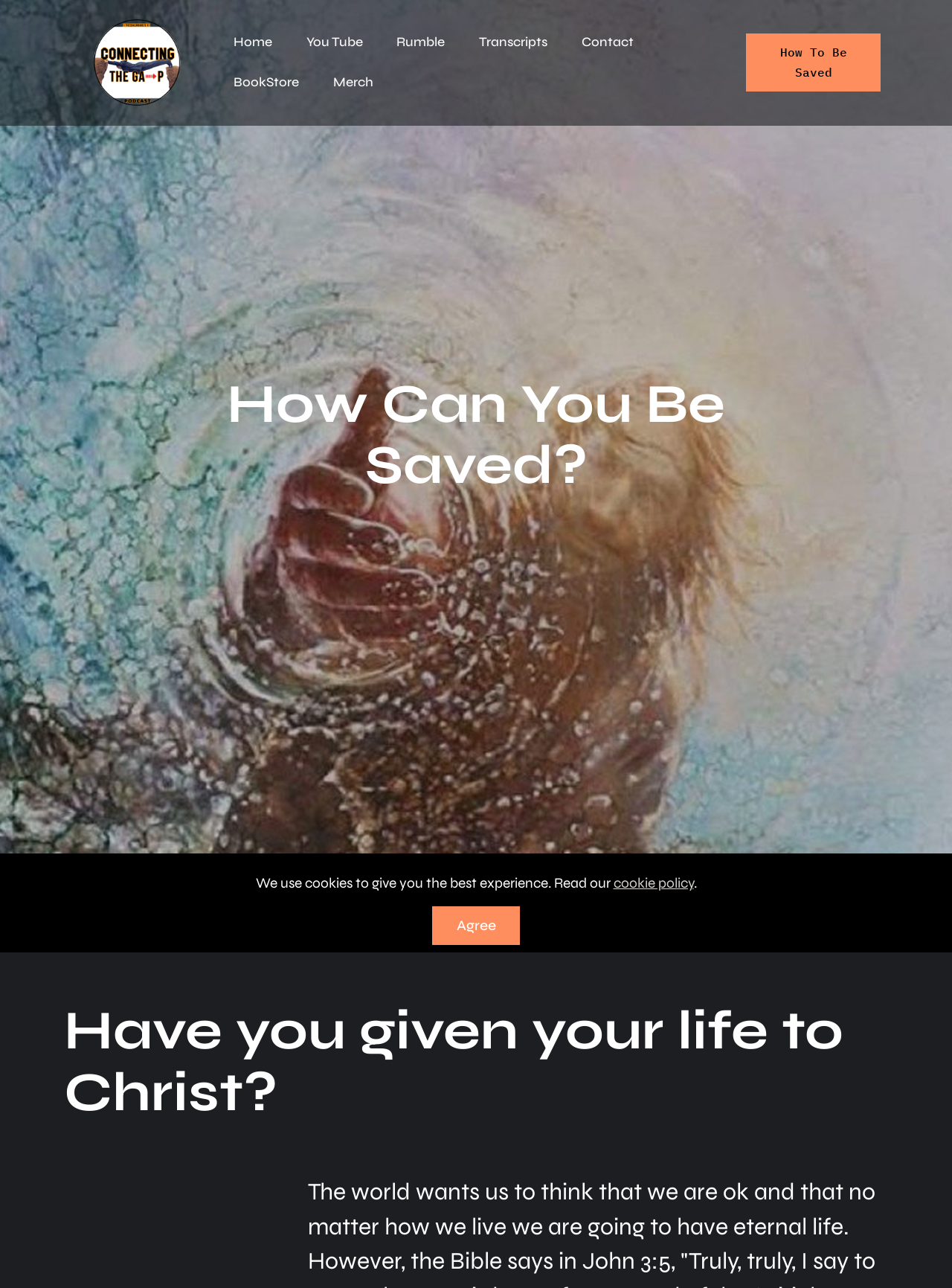What is the position of the 'Home' link?
Provide a comprehensive and detailed answer to the question.

According to the bounding box coordinates, the 'Home' link has a y1 value of 0.024, which is relatively small, indicating that it is located near the top of the webpage. Its x1 value of 0.241 is also relatively small, suggesting that it is positioned on the left side of the webpage.